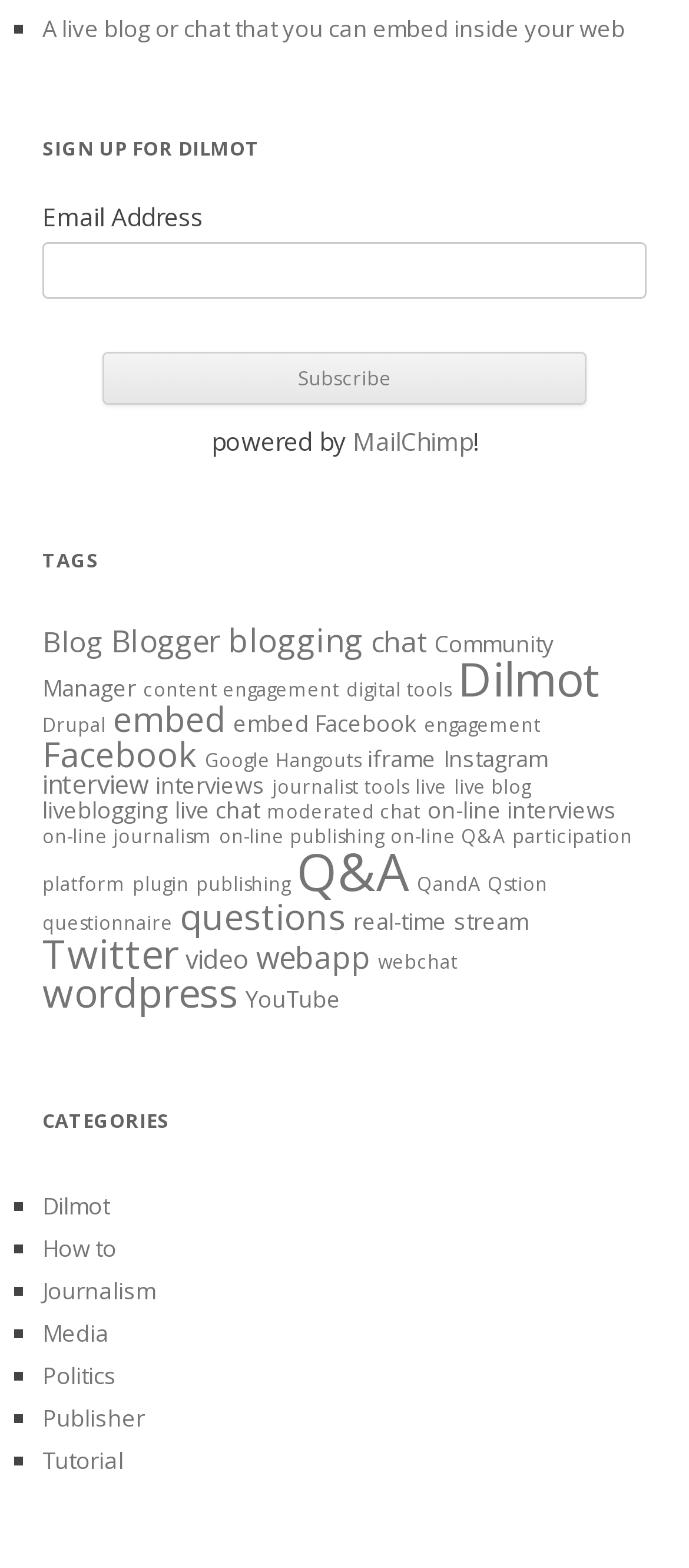Highlight the bounding box coordinates of the element that should be clicked to carry out the following instruction: "Explore the 'Blog' tag". The coordinates must be given as four float numbers ranging from 0 to 1, i.e., [left, top, right, bottom].

[0.062, 0.397, 0.151, 0.421]